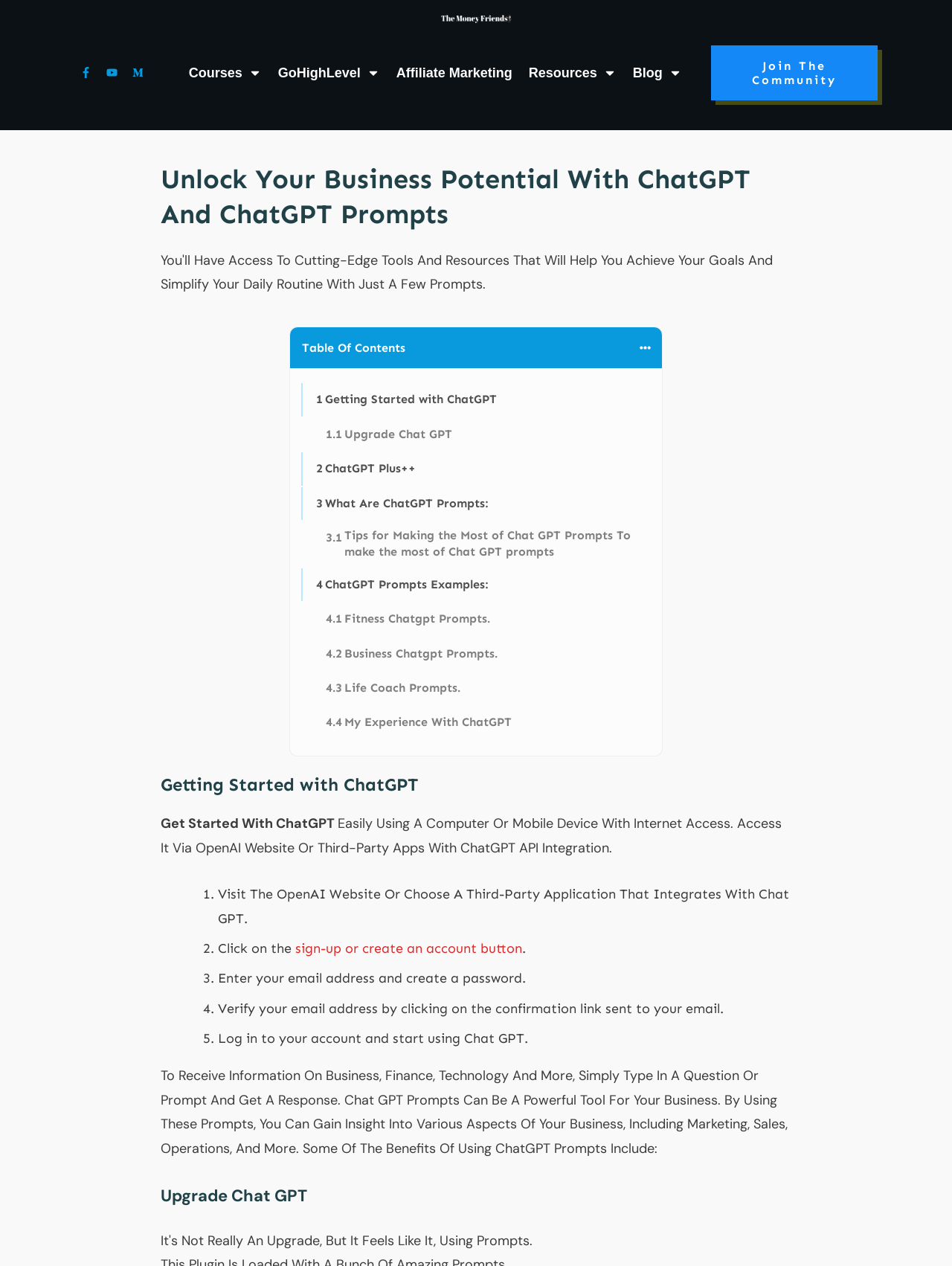Can you find the bounding box coordinates for the element to click on to achieve the instruction: "Read the 'Table Of Contents'"?

[0.317, 0.269, 0.426, 0.28]